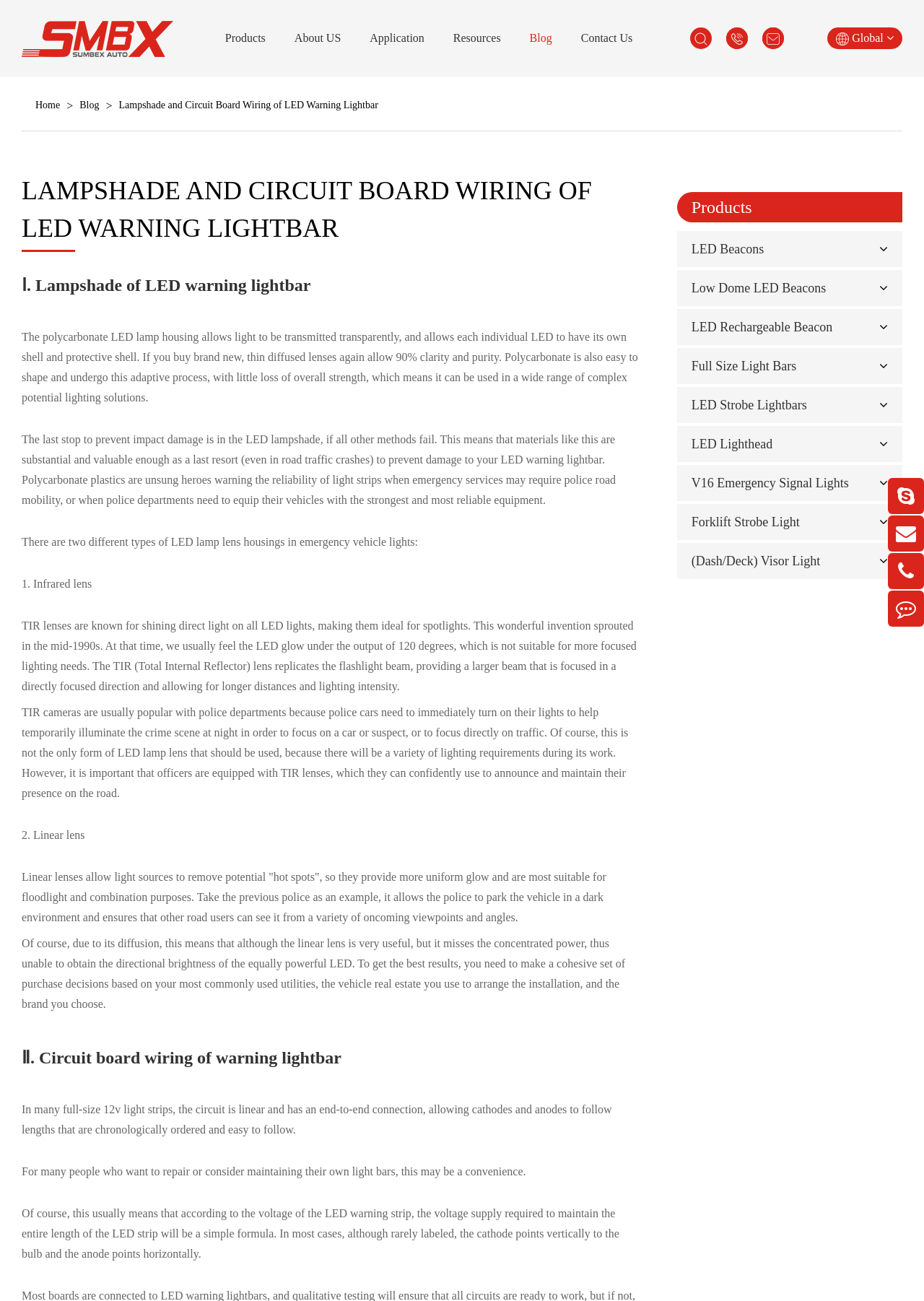Indicate the bounding box coordinates of the clickable region to achieve the following instruction: "Contact Us."

[0.629, 0.024, 0.685, 0.034]